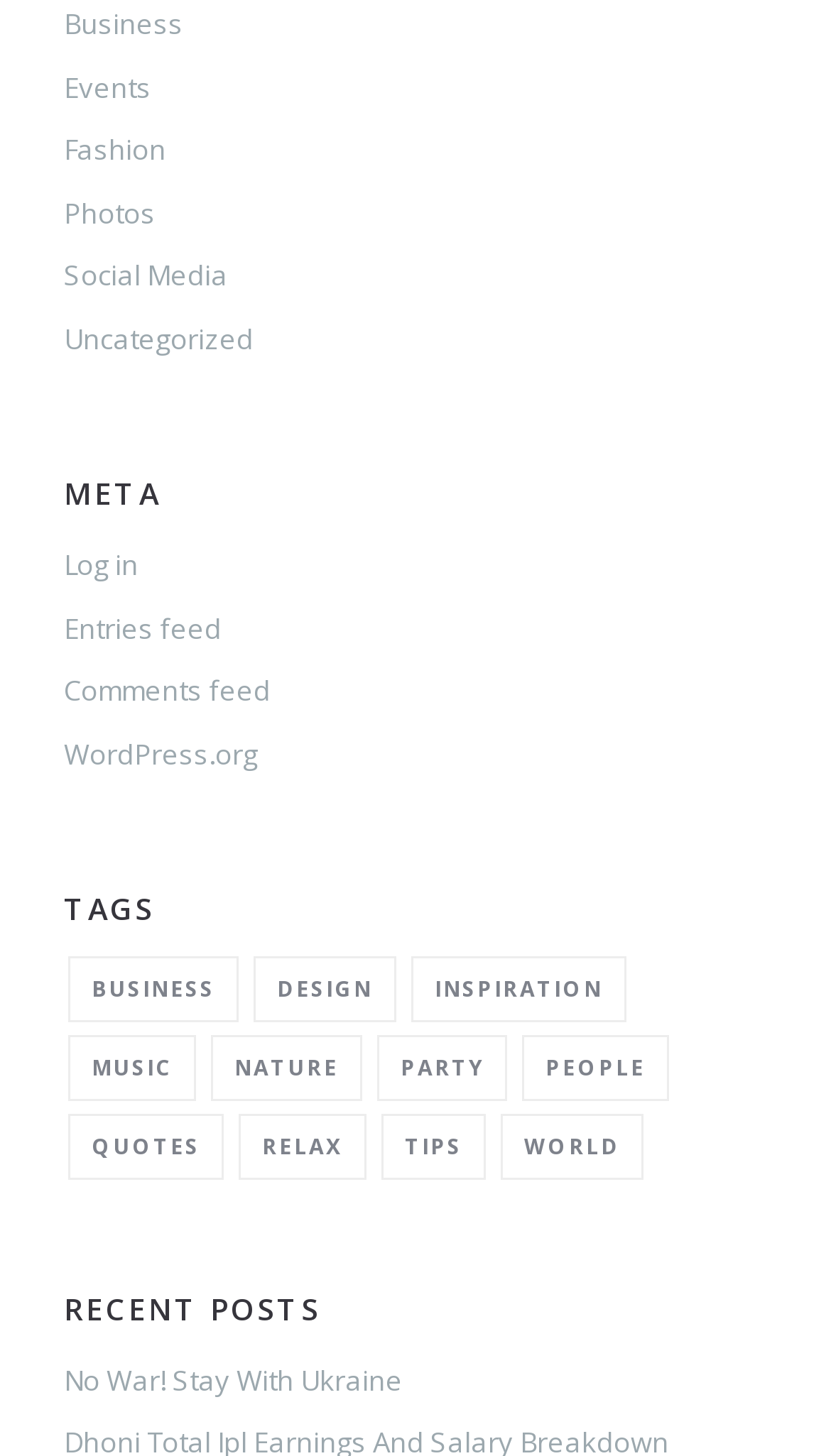Provide the bounding box coordinates of the HTML element this sentence describes: "No War! Stay With Ukraine". The bounding box coordinates consist of four float numbers between 0 and 1, i.e., [left, top, right, bottom].

[0.077, 0.934, 0.485, 0.961]